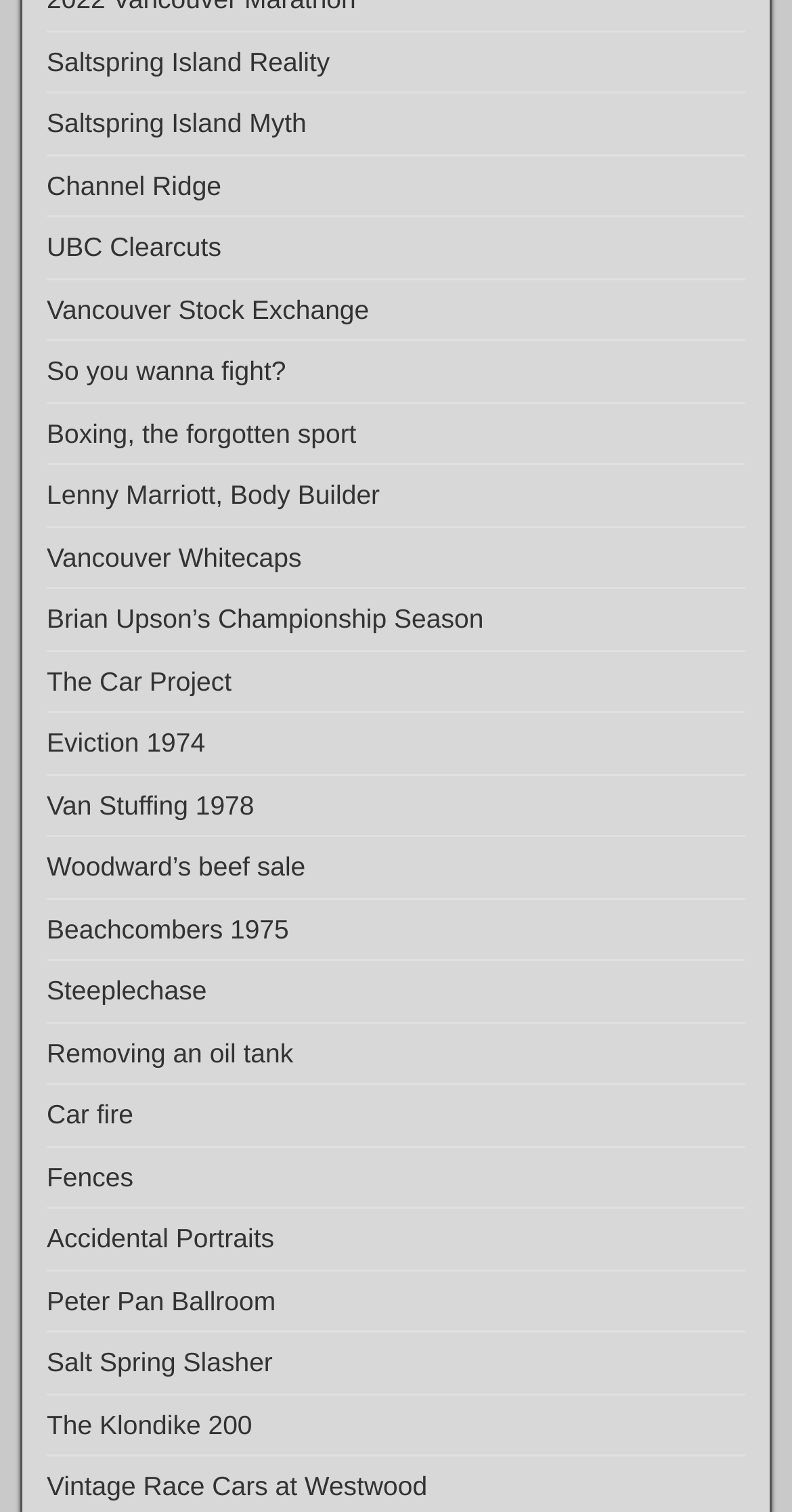Please identify the coordinates of the bounding box that should be clicked to fulfill this instruction: "Learn about Boxing, the forgotten sport".

[0.059, 0.276, 0.45, 0.297]